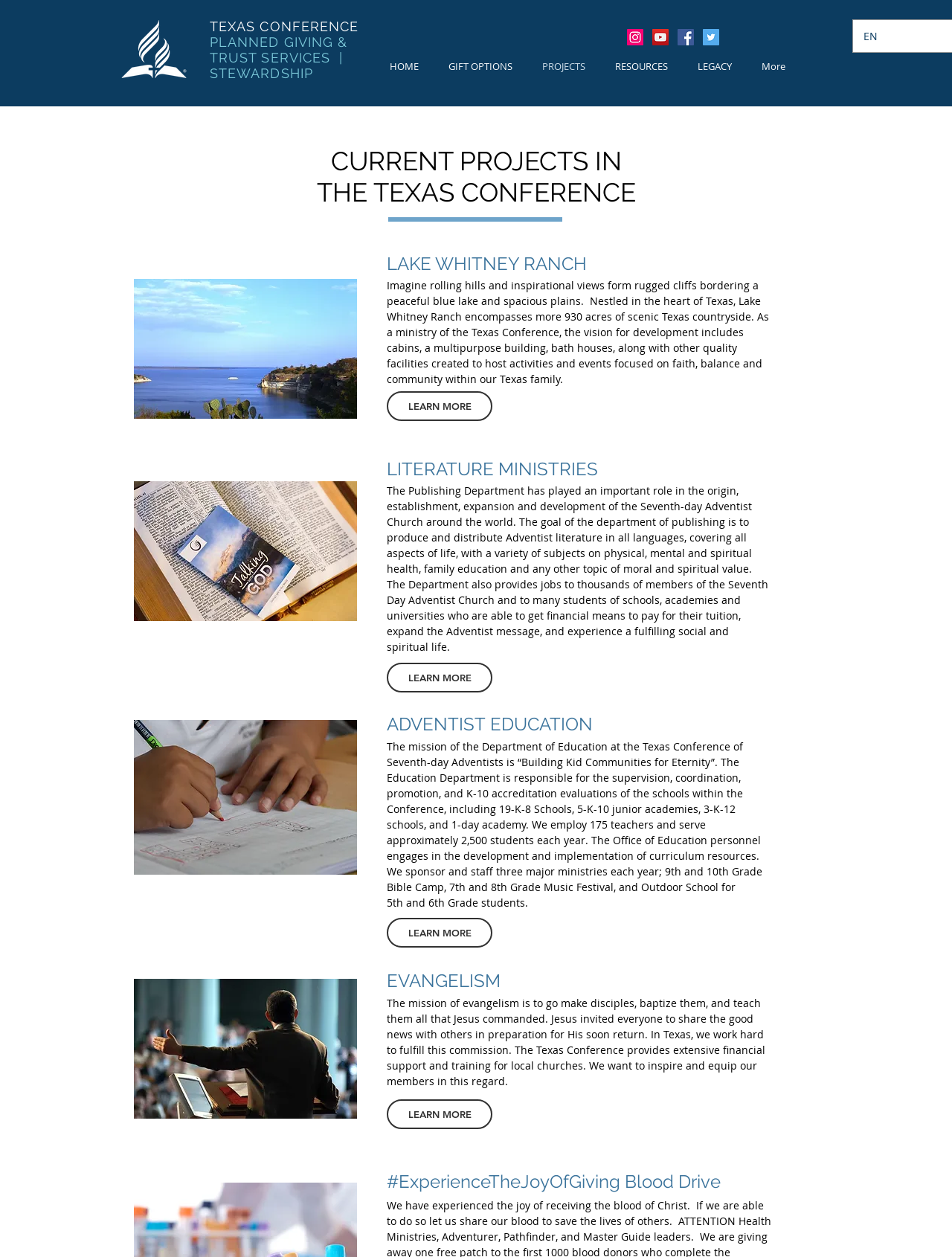Find the bounding box coordinates for the area that must be clicked to perform this action: "Click the 'PROJECTS' link".

[0.554, 0.042, 0.63, 0.064]